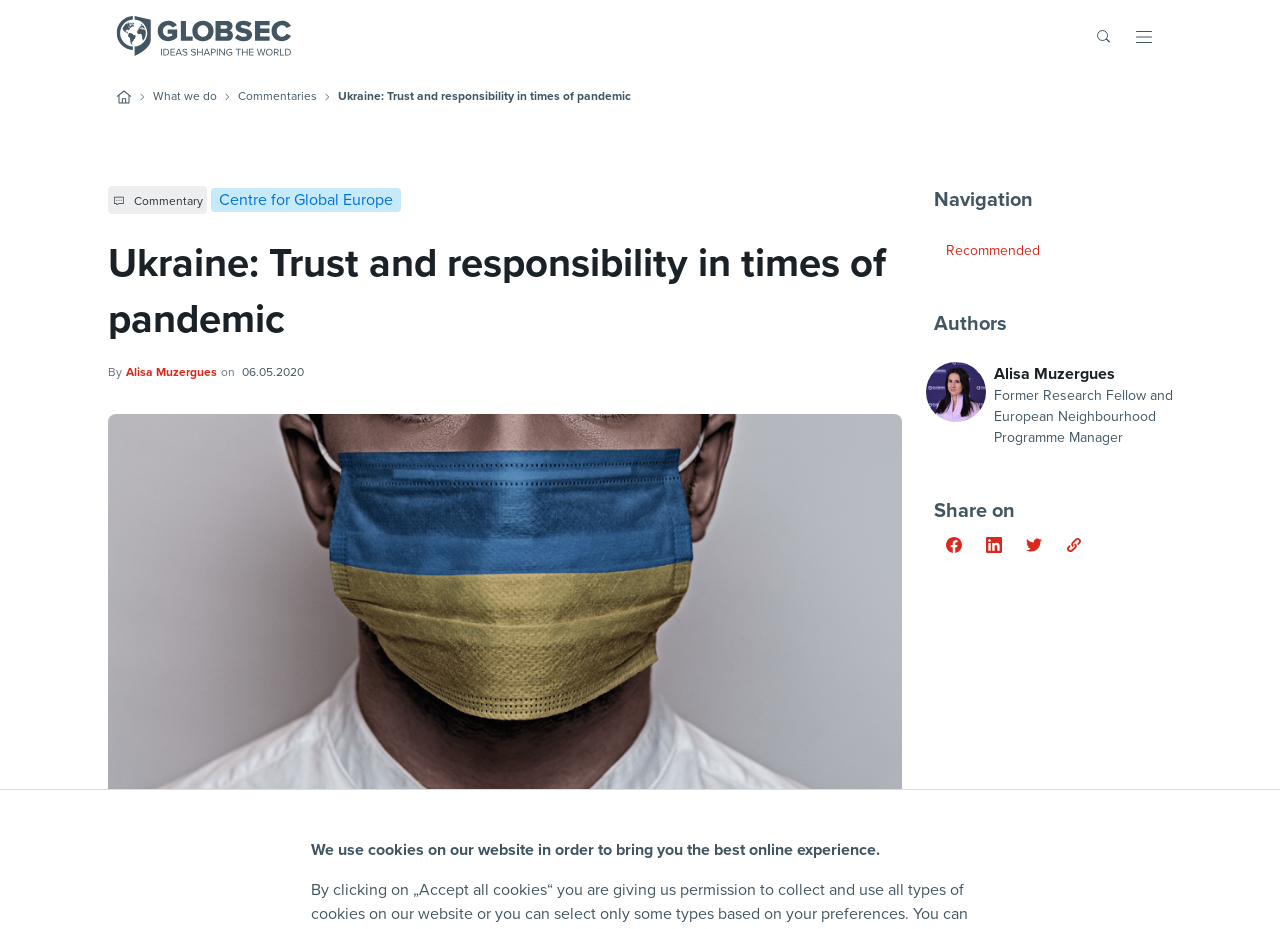Find the bounding box coordinates corresponding to the UI element with the description: "parent_node: Alisa Muzergues". The coordinates should be formatted as [left, top, right, bottom], with values as floats between 0 and 1.

[0.723, 0.39, 0.77, 0.454]